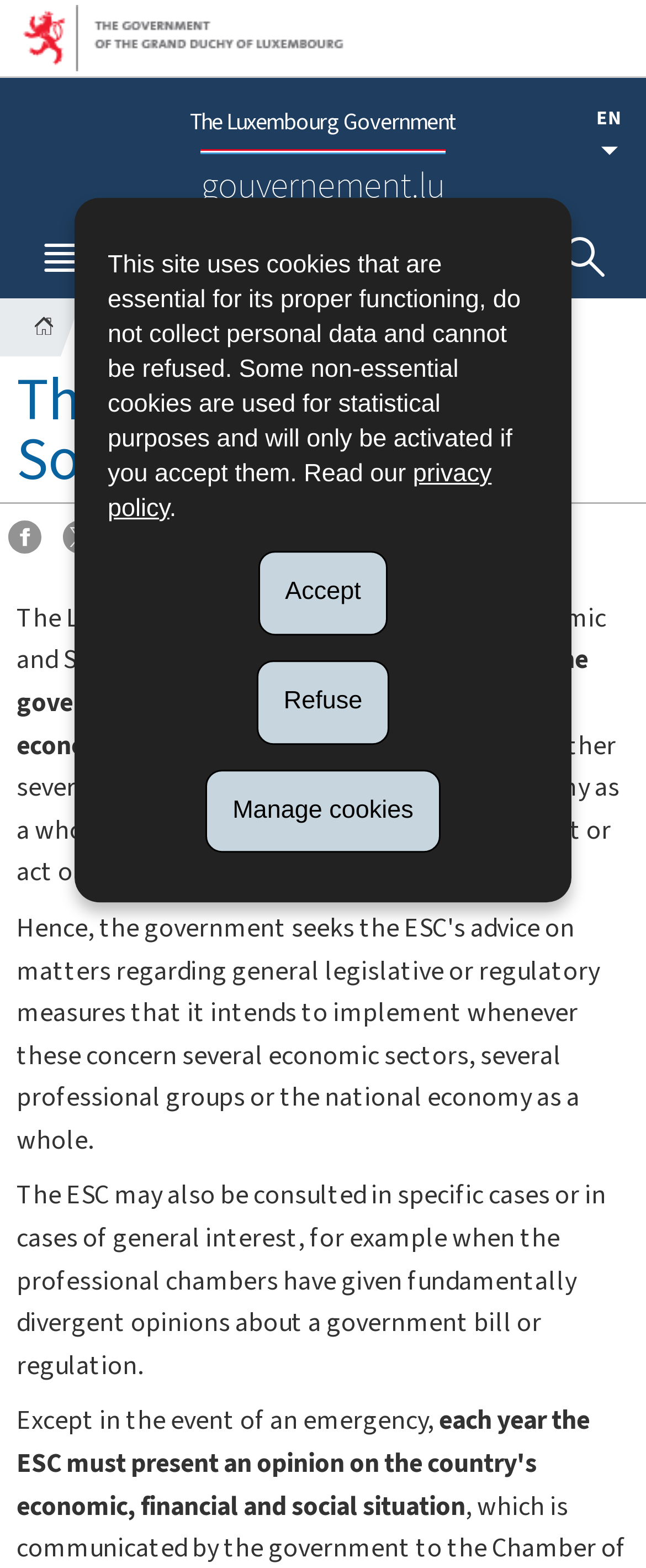Please determine the primary heading and provide its text.

The Economic and Social Council